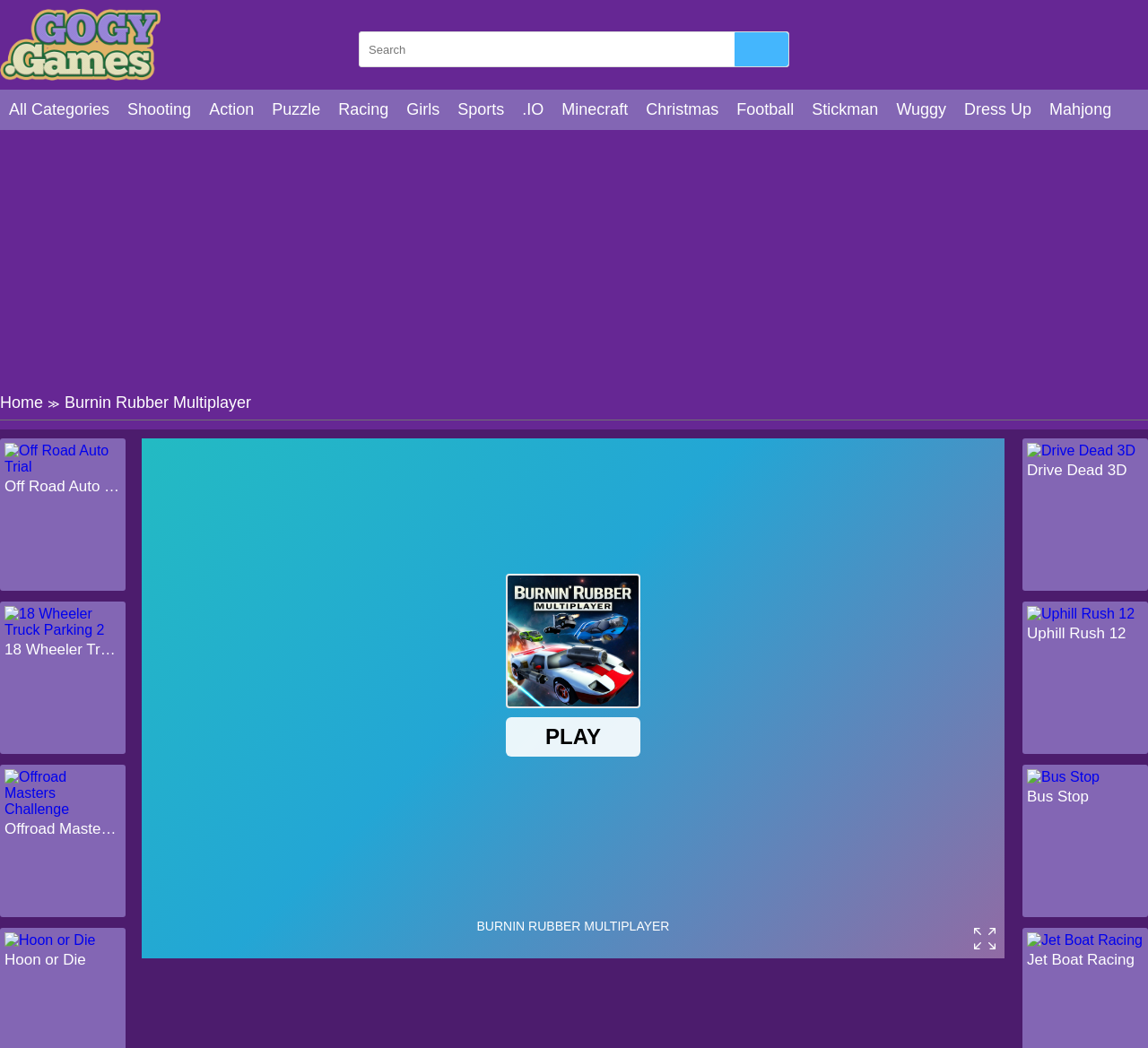Extract the main heading from the webpage content.

Burnin Rubber Multiplayer